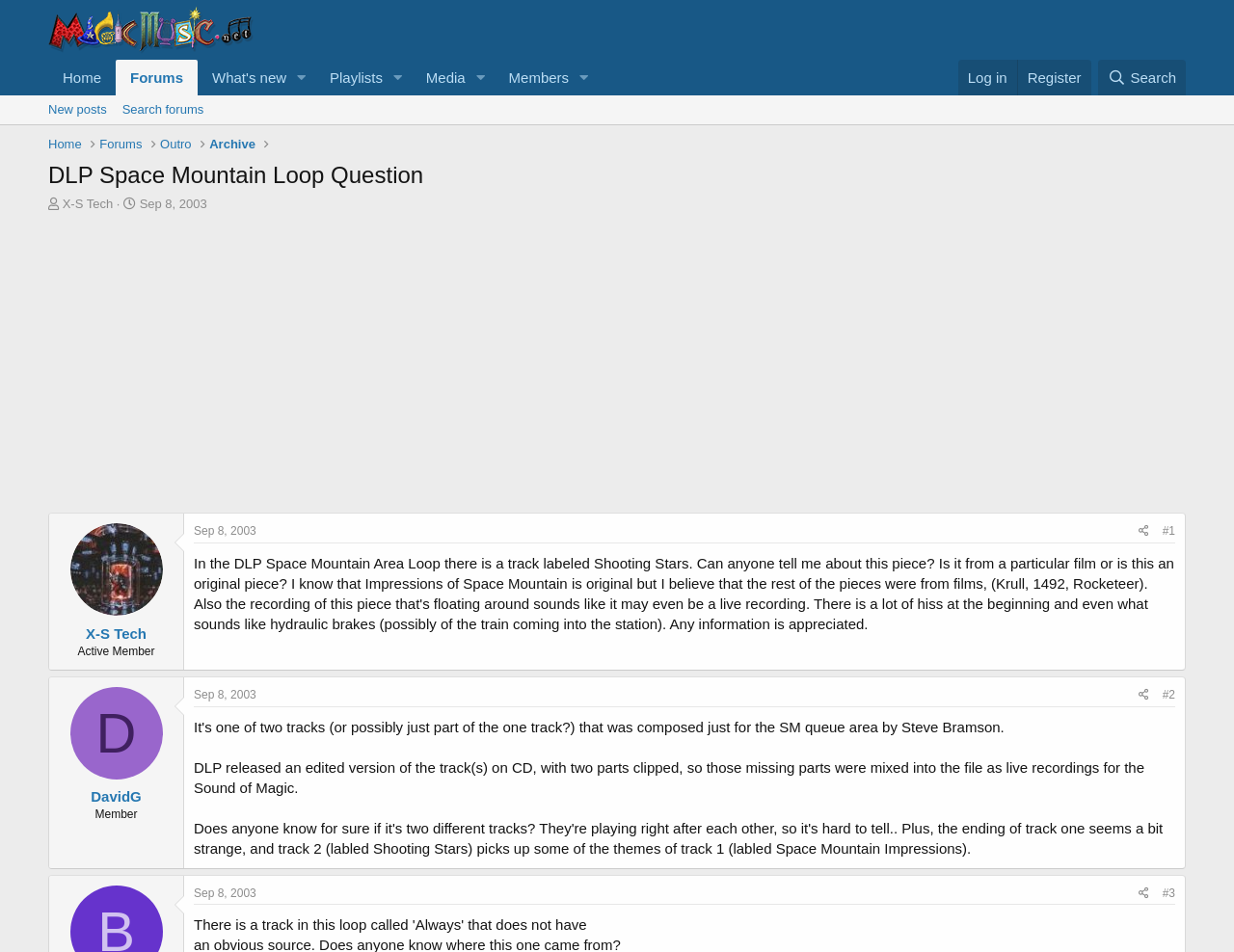Identify the coordinates of the bounding box for the element that must be clicked to accomplish the instruction: "View the 'New posts' page".

[0.033, 0.1, 0.093, 0.131]